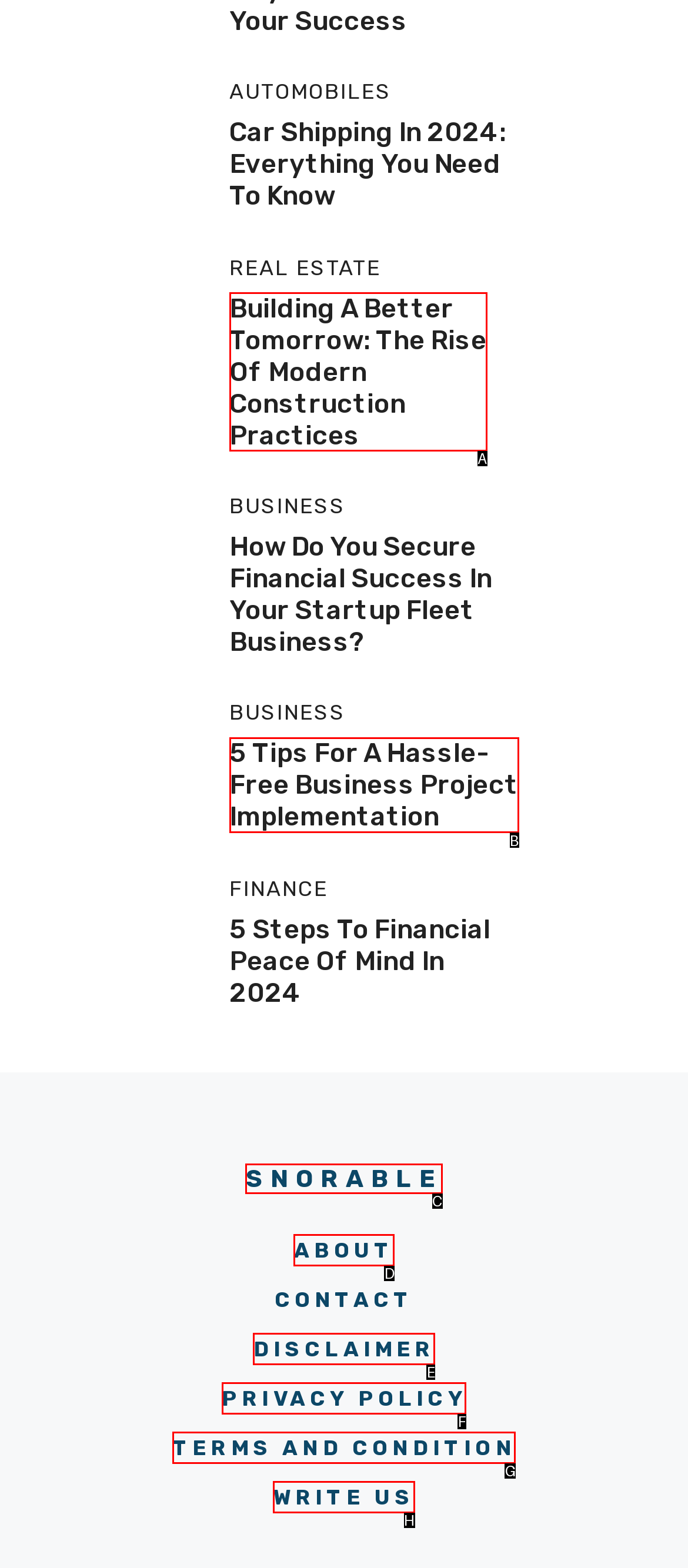Identify the UI element described as: Write us
Answer with the option's letter directly.

H